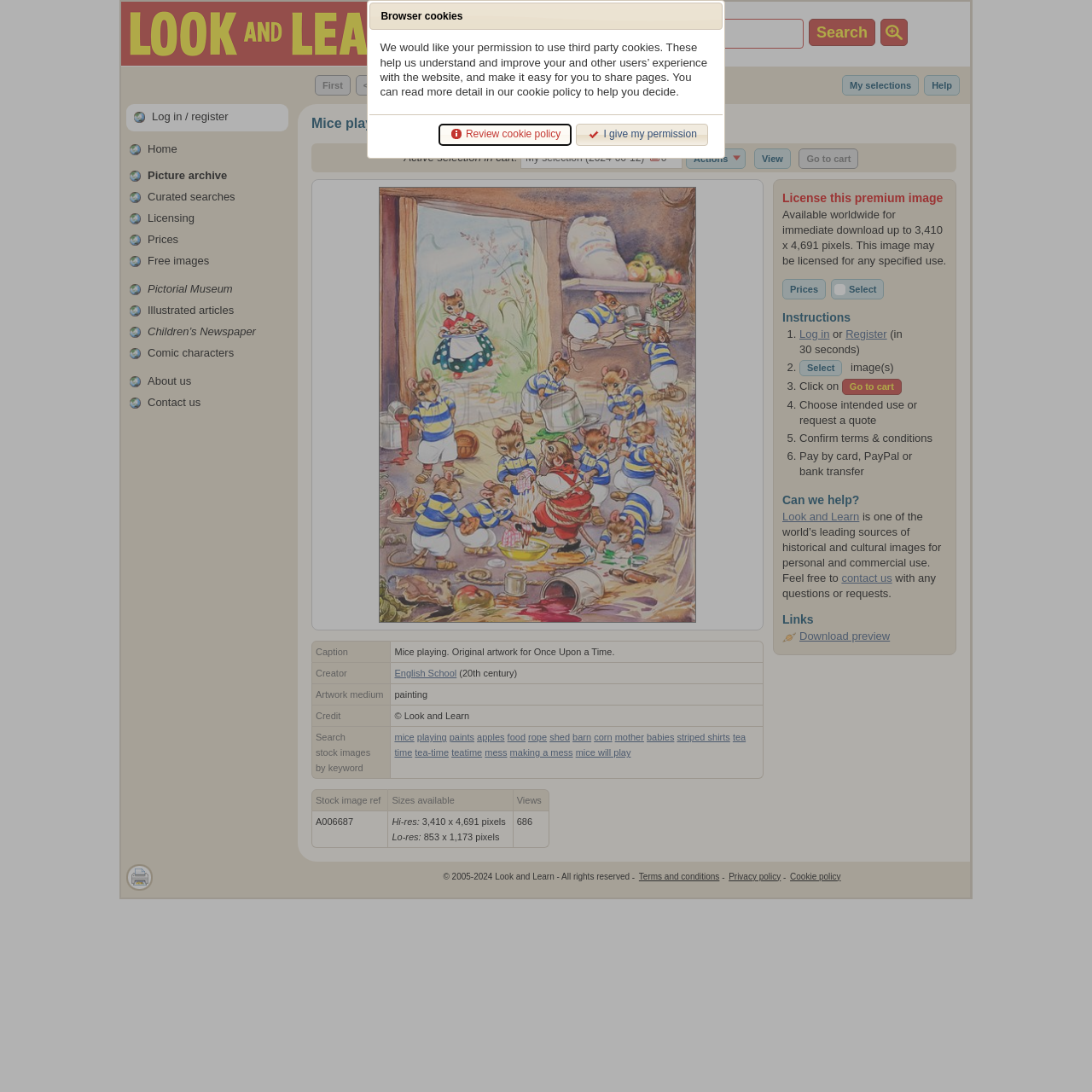Please identify the bounding box coordinates of the clickable element to fulfill the following instruction: "View the image details". The coordinates should be four float numbers between 0 and 1, i.e., [left, top, right, bottom].

[0.691, 0.136, 0.724, 0.154]